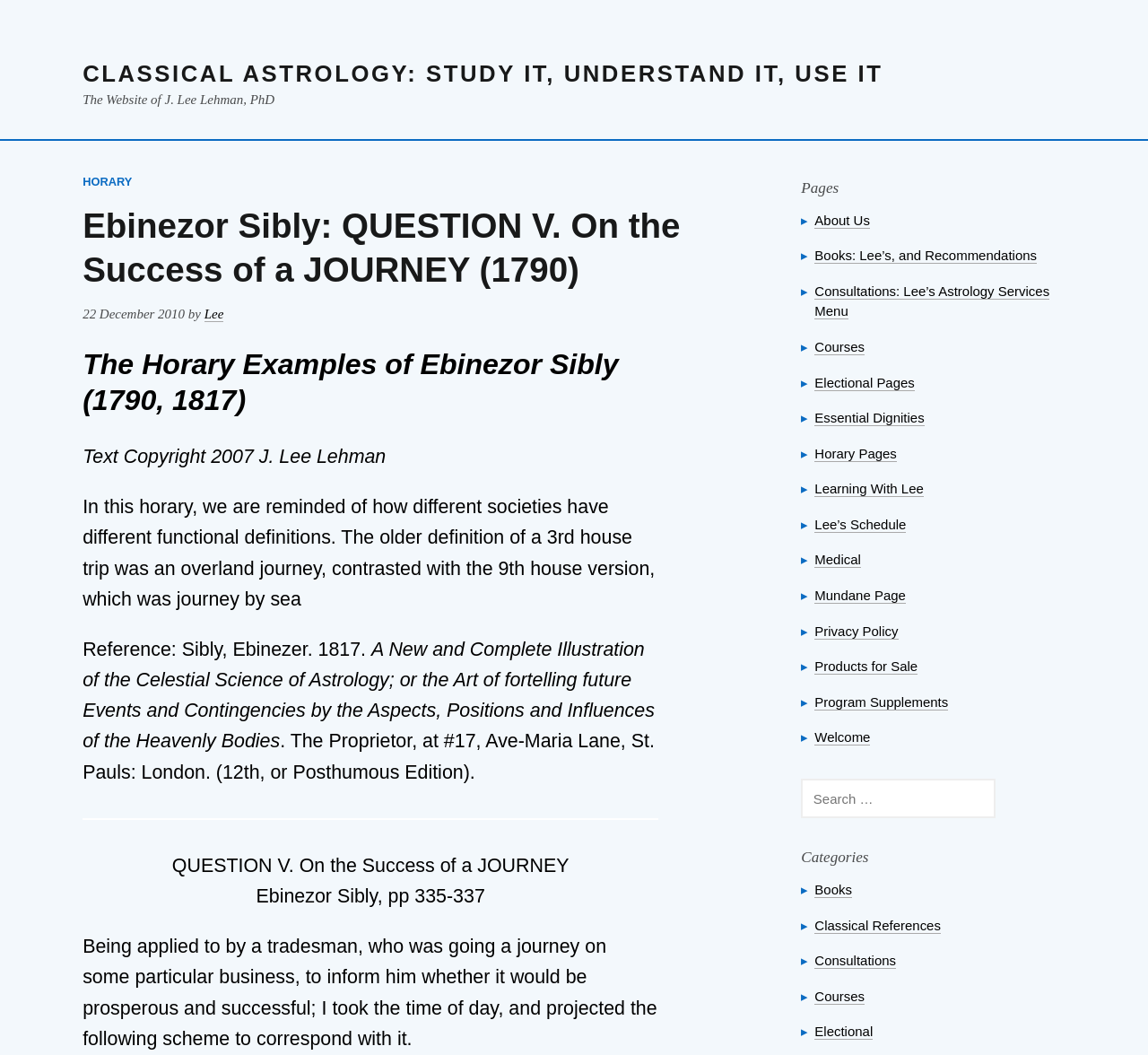What type of astrology is the website focused on?
Please ensure your answer is as detailed and informative as possible.

I found the answer by looking at the top section of the webpage, which says 'CLASSICAL ASTROLOGY: STUDY IT, UNDERSTAND IT, USE IT'. This indicates that the website is focused on classical astrology.